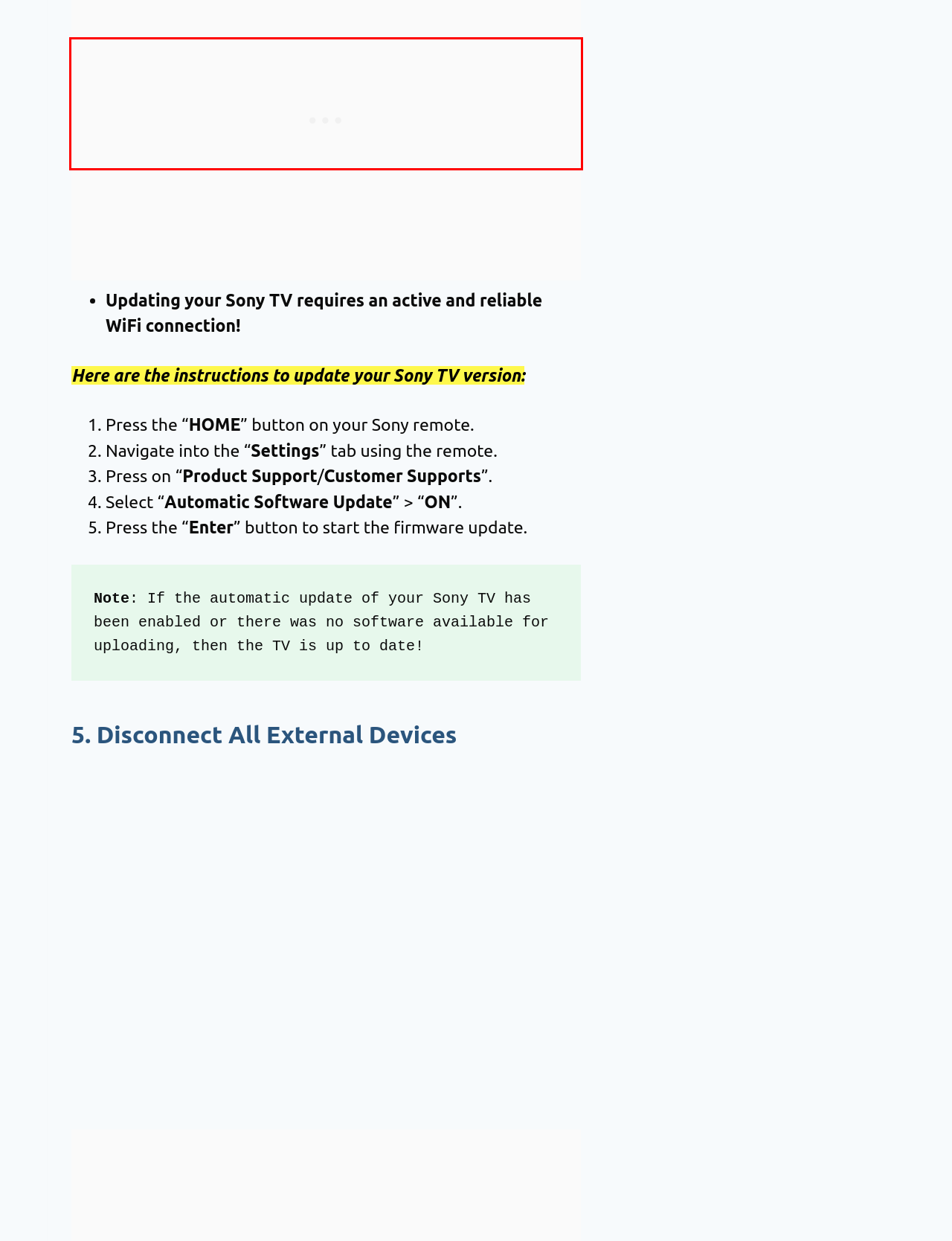Inspect the webpage screenshot that has a red bounding box and use OCR technology to read and display the text inside the red bounding box.

When your Sony TV no picture but sound, the greatest resolution to the problem is to power cycle the device and unplug all externally-connected devices. In case that doesn’t help, update the firmware of the TV, check all HDMI connections, and do a factory reset.